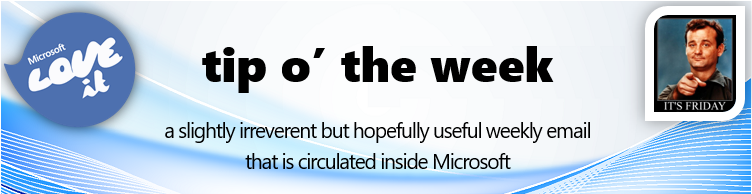What is the tone of the email? Refer to the image and provide a one-word or short phrase answer.

Lighthearted